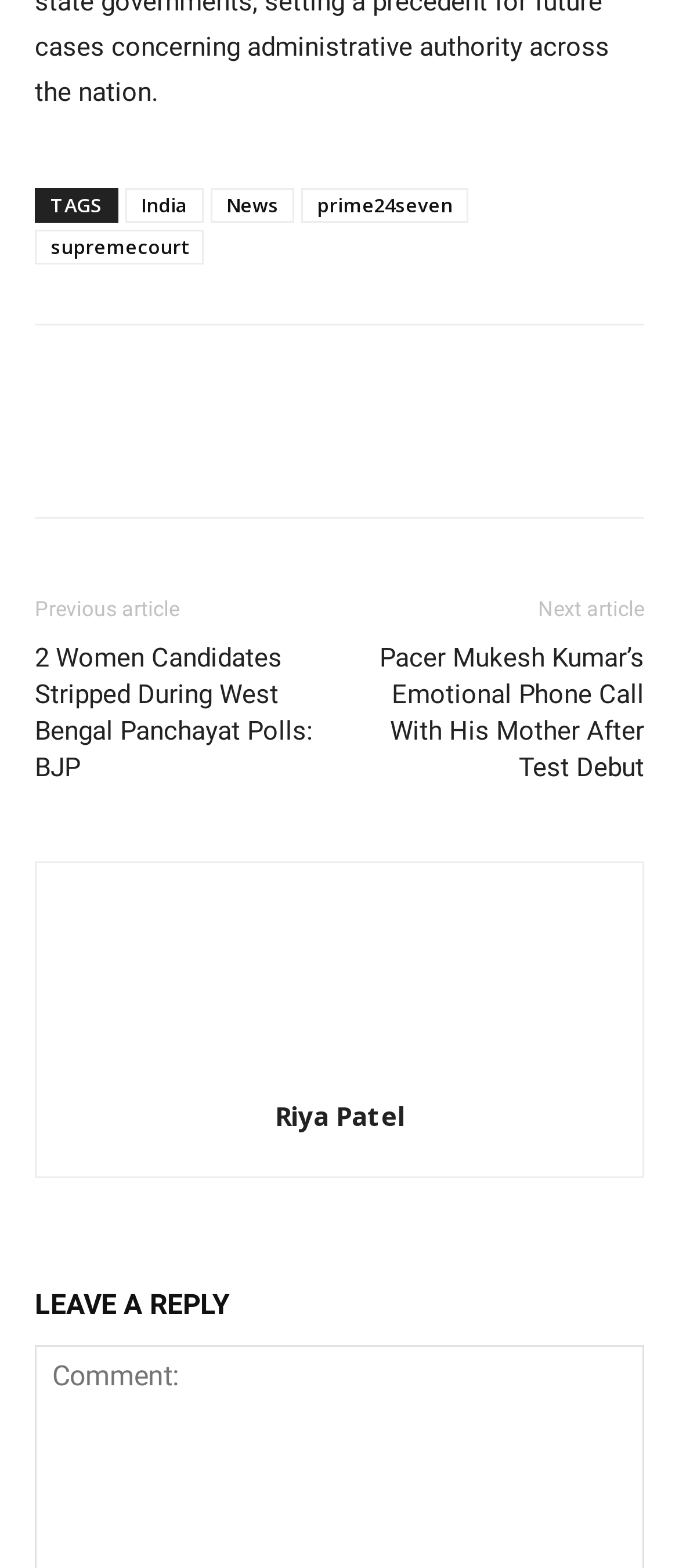Please locate the bounding box coordinates of the element's region that needs to be clicked to follow the instruction: "View December 2018". The bounding box coordinates should be provided as four float numbers between 0 and 1, i.e., [left, top, right, bottom].

None